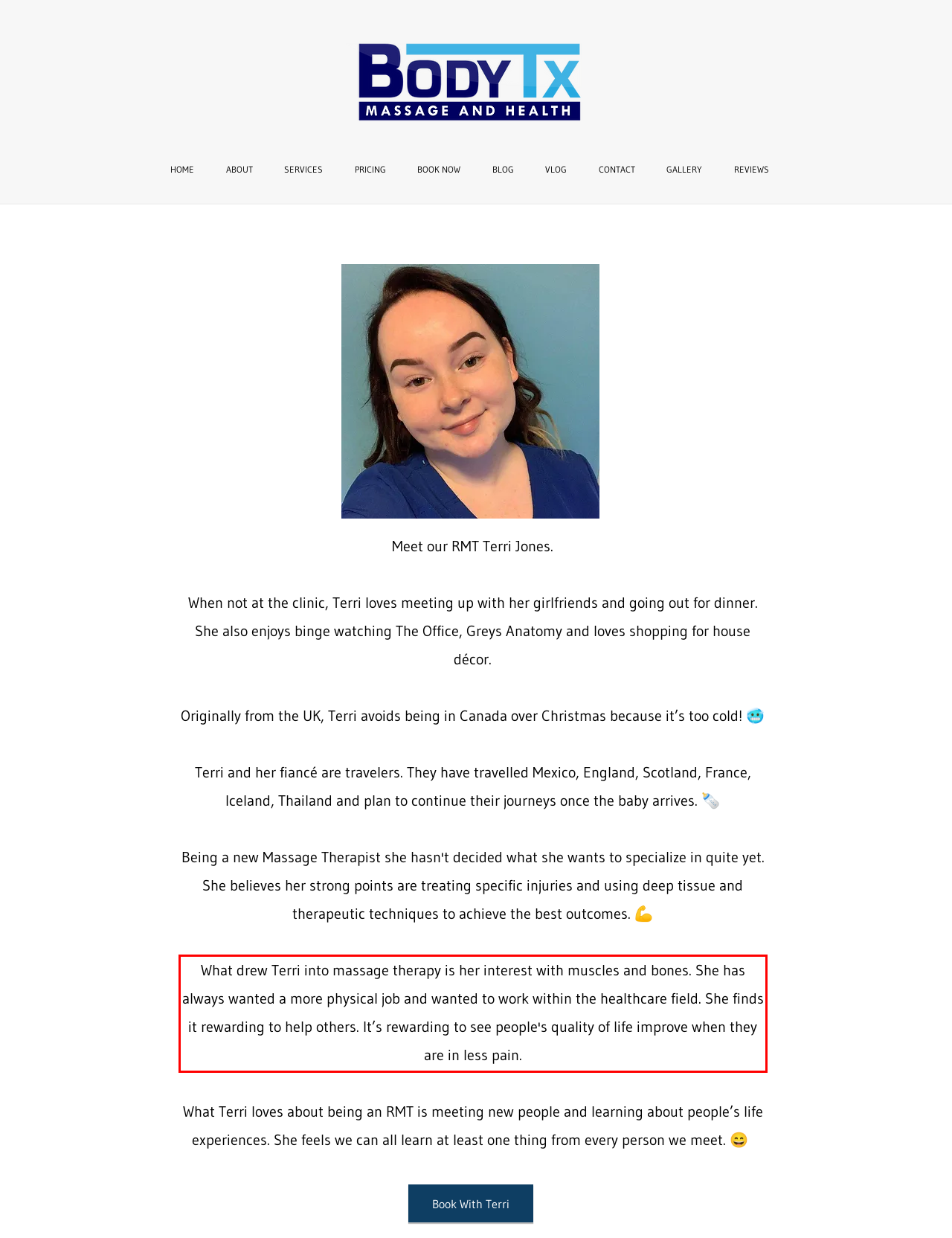With the provided screenshot of a webpage, locate the red bounding box and perform OCR to extract the text content inside it.

What drew Terri into massage therapy is her interest with muscles and bones. She has always wanted a more physical job and wanted to work within the healthcare field. She finds it rewarding to help others. It’s rewarding to see people's quality of life improve when they are in less pain.